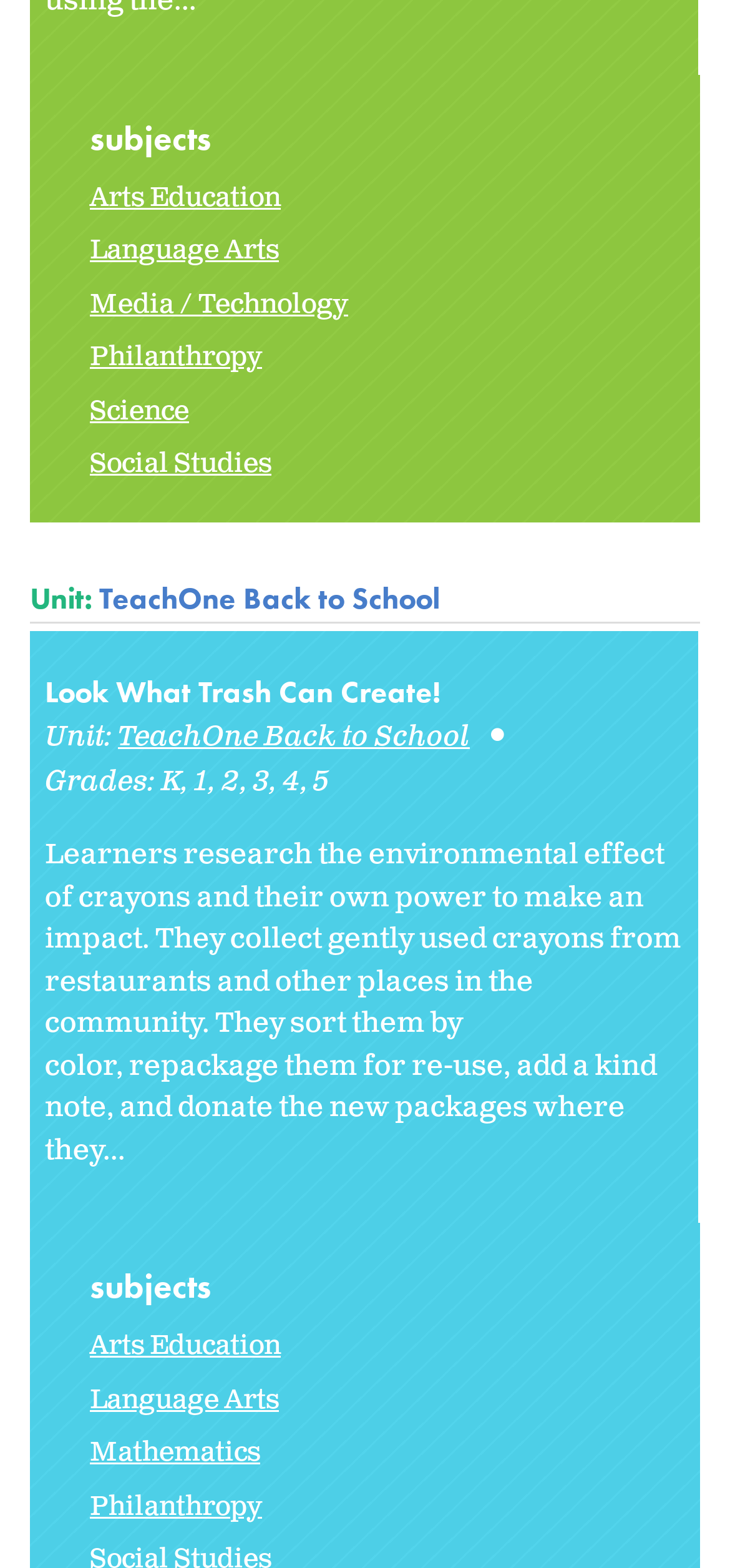Determine the bounding box coordinates of the clickable region to carry out the instruction: "Select grade 3".

[0.349, 0.486, 0.37, 0.511]